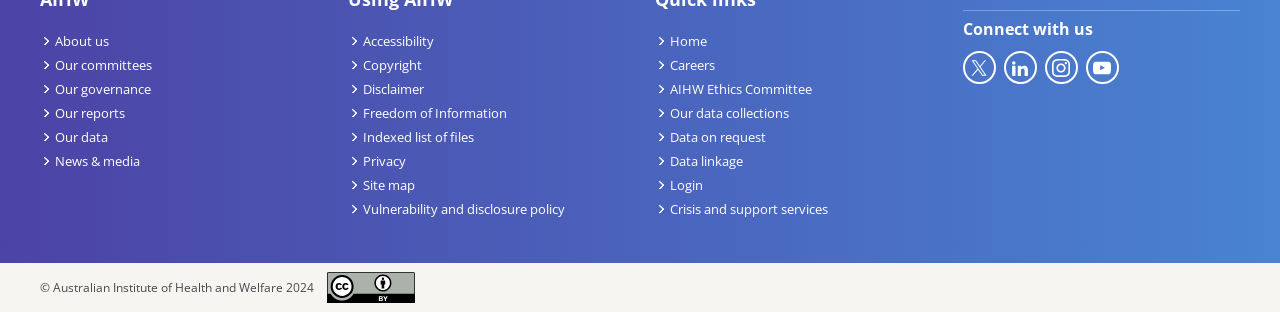Please provide a brief answer to the question using only one word or phrase: 
What is the last link on the right side of the webpage?

Crisis and support services